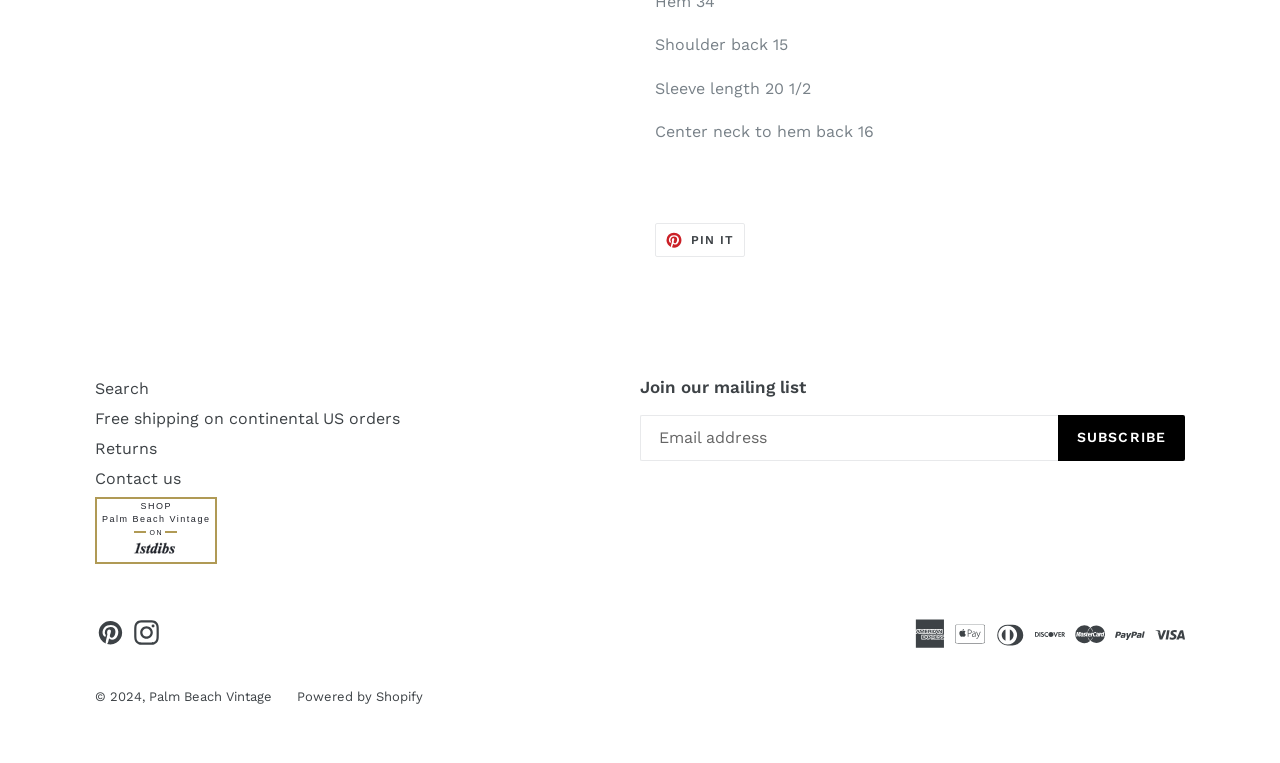Please predict the bounding box coordinates (top-left x, top-left y, bottom-right x, bottom-right y) for the UI element in the screenshot that fits the description: Instagram

[0.102, 0.811, 0.127, 0.845]